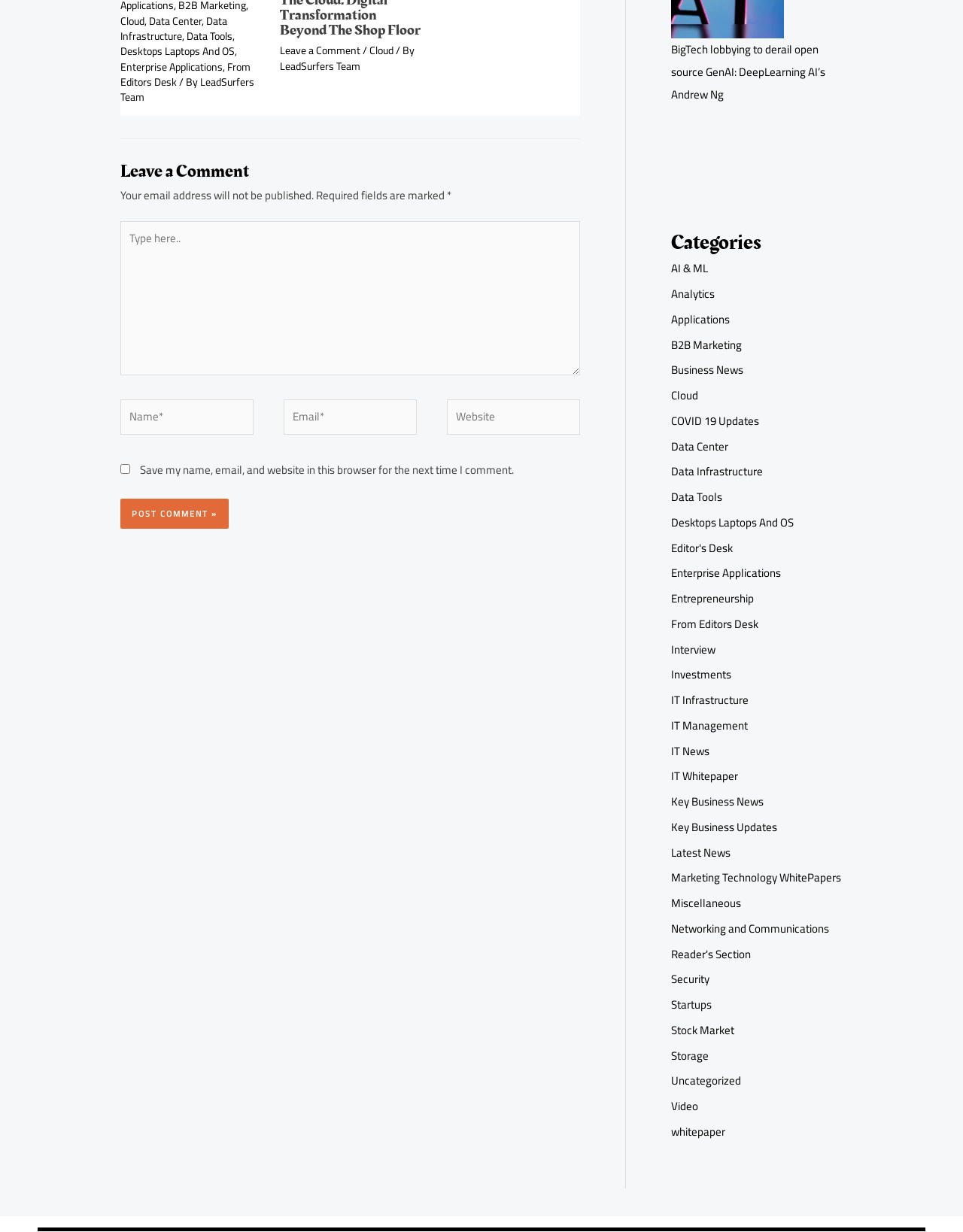Identify the bounding box for the UI element described as: "Desktops Laptops And OS". The coordinates should be four float numbers between 0 and 1, i.e., [left, top, right, bottom].

[0.697, 0.415, 0.824, 0.433]